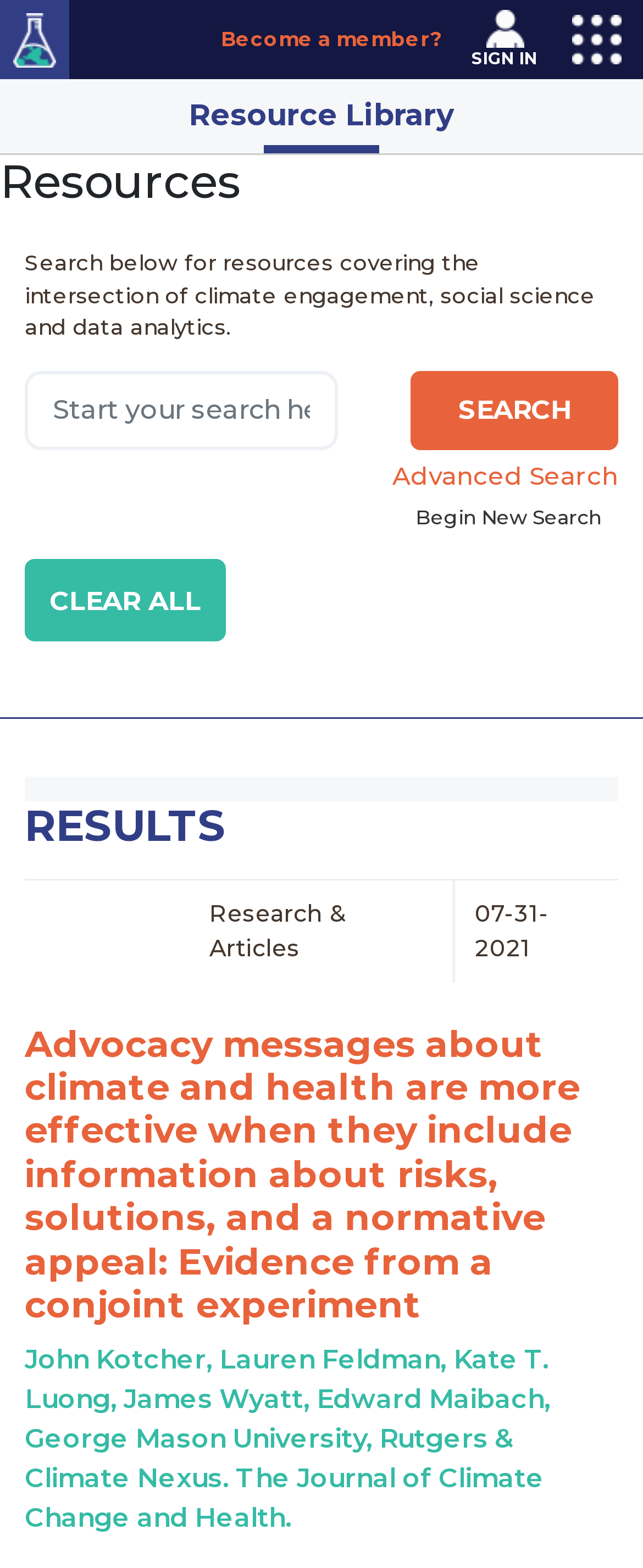Please mark the clickable region by giving the bounding box coordinates needed to complete this instruction: "Clear search filters".

[0.038, 0.357, 0.351, 0.409]